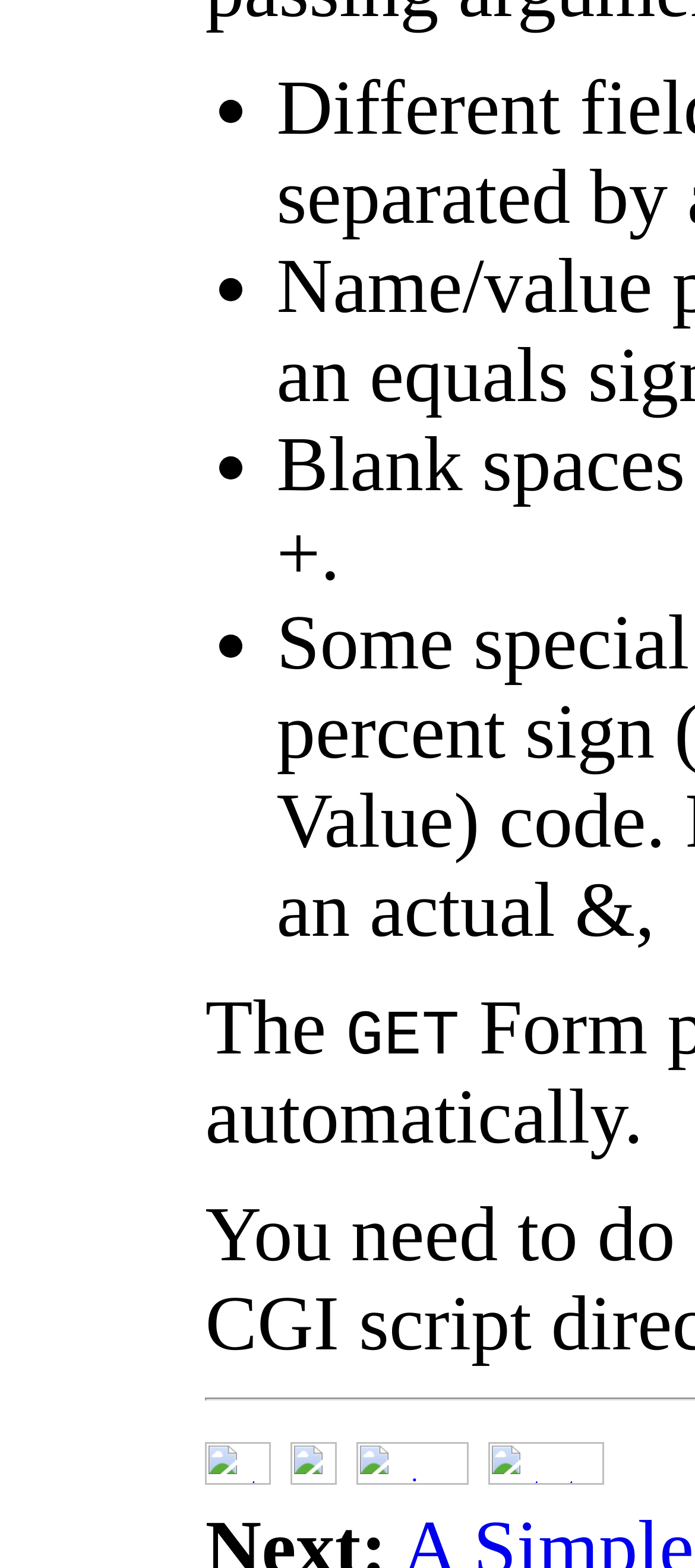Please look at the image and answer the question with a detailed explanation: How many links are at the bottom of the page?

There are four links at the bottom of the page, which are 'next', 'up', 'previous', and 'contents', each with an associated image element. These links are located at coordinates [0.295, 0.904, 0.39, 0.958], [0.418, 0.904, 0.485, 0.958], [0.513, 0.904, 0.674, 0.958], and [0.702, 0.904, 0.869, 0.958] respectively.